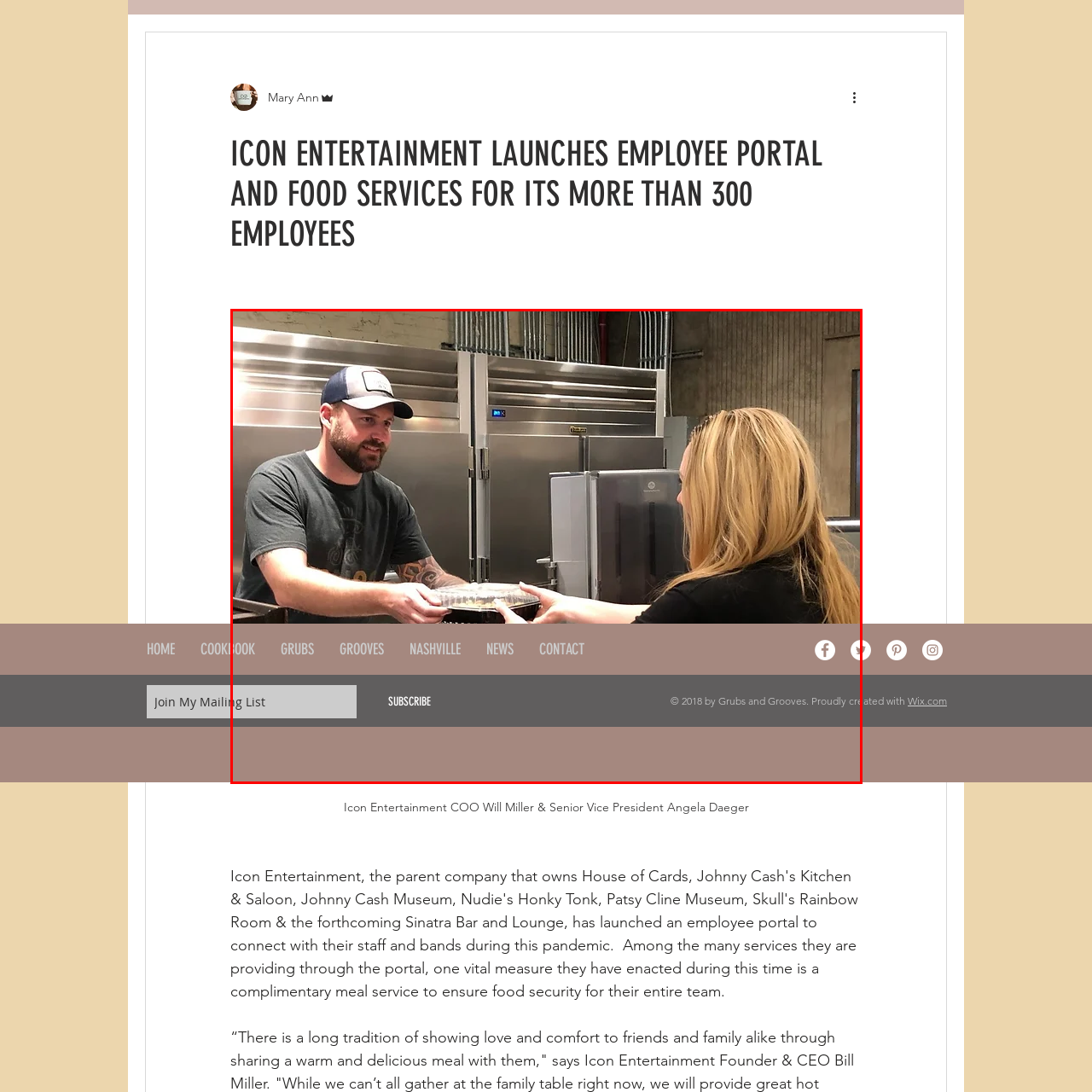Direct your attention to the image within the red bounding box and respond with a detailed answer to the following question, using the image as your reference: What is the setting of the image?

The image shows a lively atmosphere with large silver appliances in the background, which suggests that the setting is a kitchen or a food service area, possibly a restaurant or a cafe.